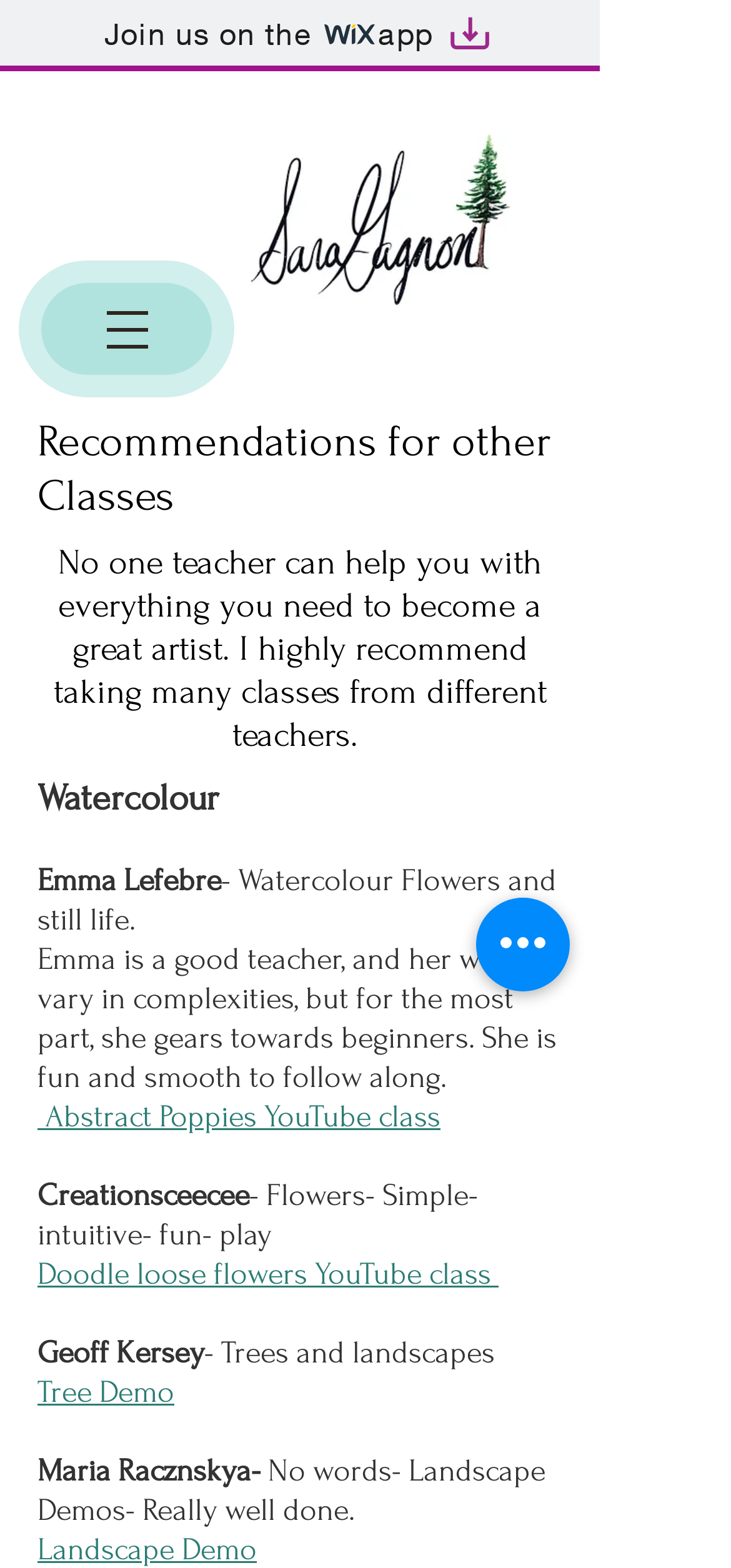Provide an in-depth caption for the contents of the webpage.

The webpage is a list of recommendations for art classes, with a focus on watercolor and landscape painting. At the top left, there is a link to join the Wix app, accompanied by two small images, "wix" and "Artboard 1". Next to it, there is a logo image, "Logo JPEG.jpg". 

On the top right, there is a button to open a navigation menu. Below it, there are two headings, "Recommendations for other Classes" and a longer description of the importance of taking classes from different teachers. 

The main content of the page is a list of recommended teachers, each with a brief description and a link to their classes. The list includes Emma Lefebre, Creationsceecee, Geoff Kersey, and Maria Racznskya. Each teacher's section has a heading with their name, a brief description of their teaching style, and a link to a specific class or demo. 

At the bottom right, there is a button labeled "Quick actions". Overall, the page is organized into clear sections, with headings and links to help users navigate the recommendations.